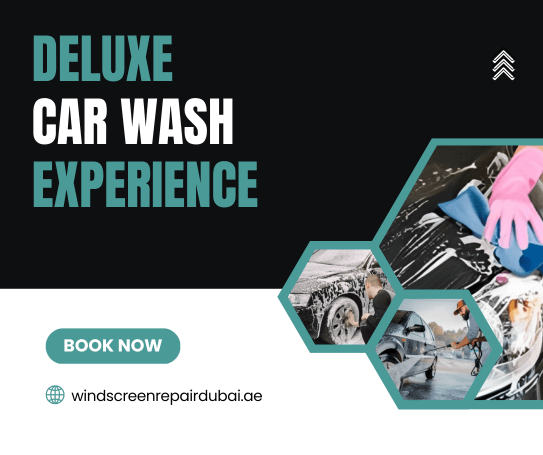Offer a meticulous description of the image.

This image promotes a "Deluxe Car Wash Experience" in Dubai, showcasing a high-quality car cleaning service. The bold text emphasizes the luxurious nature of the experience, inviting potential customers to take advantage of the service. Alongside the catchy slogan, there is a clear "Book Now" button, encouraging immediate action. Visual elements include a depiction of car washing with professional cleaning tools, reinforcing the quality and convenience of the service, which can be requested right at your doorstep. The provided web address links to additional information, ensuring easy access for those interested. Overall, the image exudes a sense of professionalism and customer care, highlighting the ease of maintaining a pristine vehicle without the hassle of visiting a car wash station.